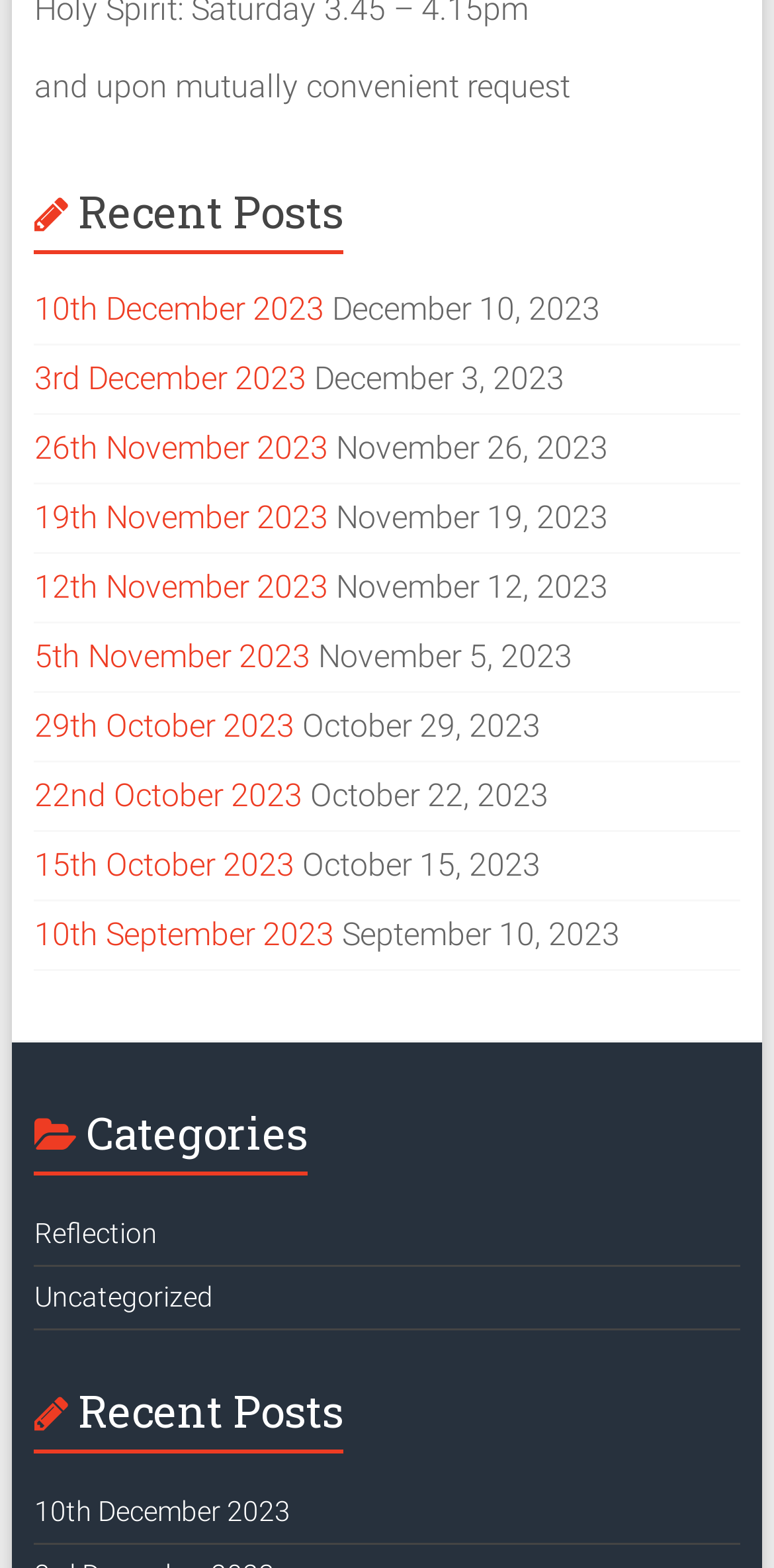Are there any posts from August 2023? From the image, respond with a single word or brief phrase.

No